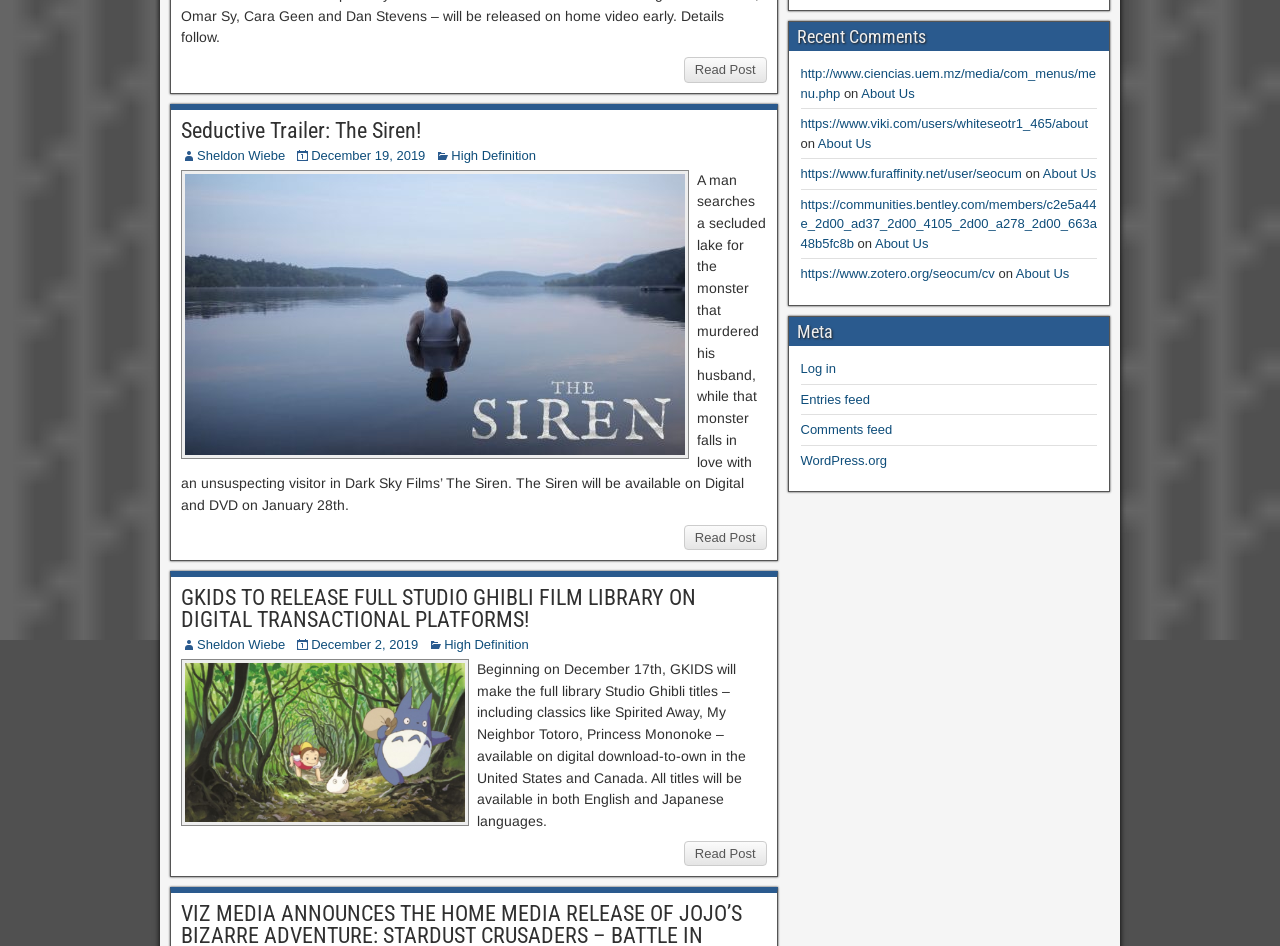Using the description: "About Us", identify the bounding box of the corresponding UI element in the screenshot.

[0.673, 0.091, 0.715, 0.106]